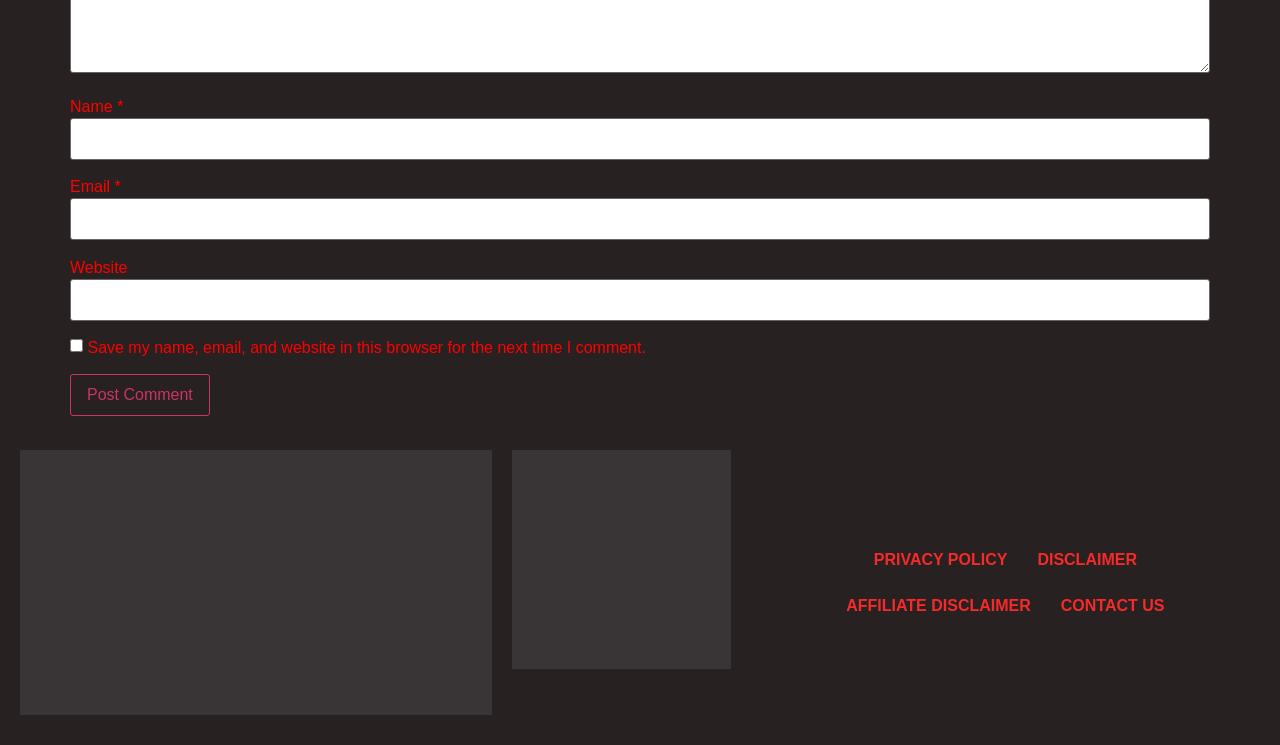Please mark the clickable region by giving the bounding box coordinates needed to complete this instruction: "Input your email".

[0.055, 0.266, 0.945, 0.323]